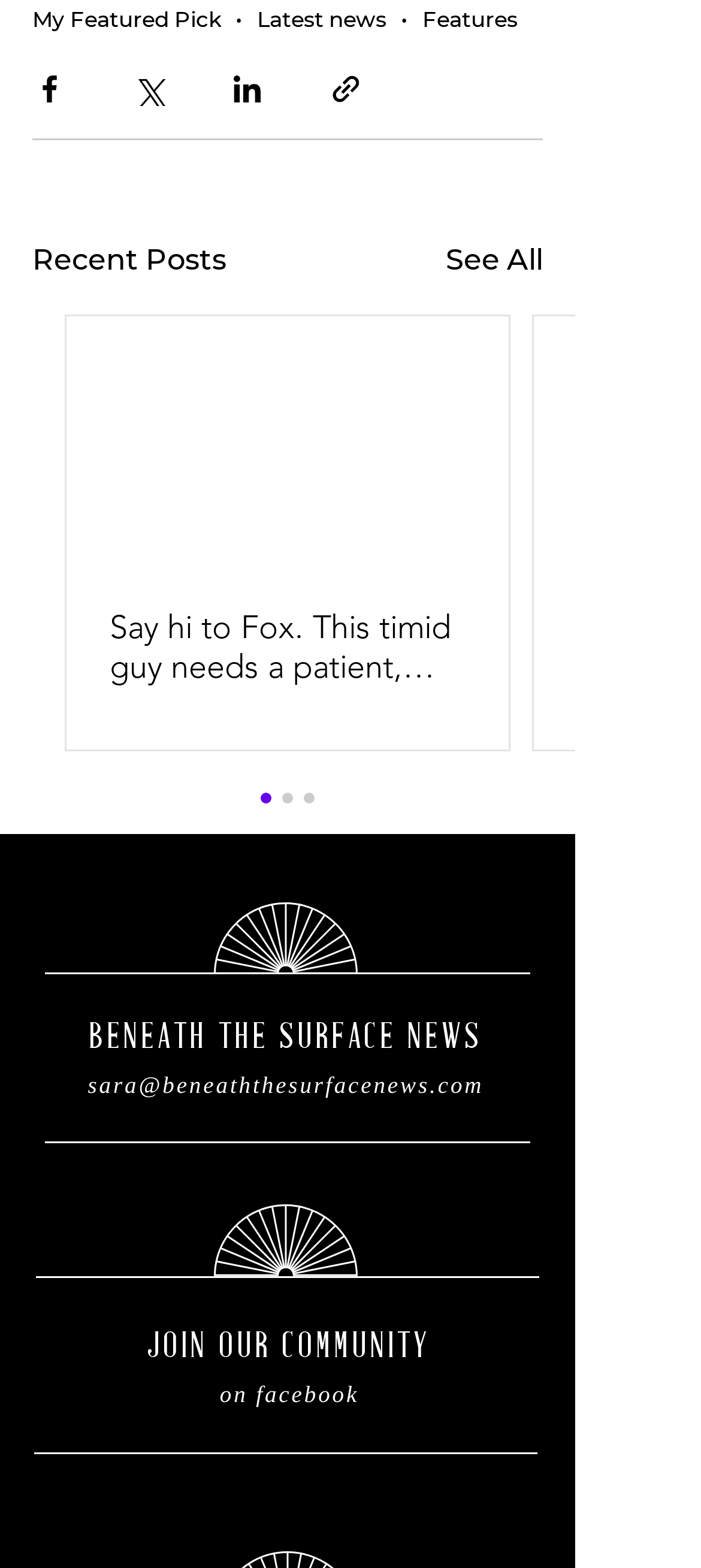Determine the bounding box coordinates for the area that needs to be clicked to fulfill this task: "Share via Facebook". The coordinates must be given as four float numbers between 0 and 1, i.e., [left, top, right, bottom].

[0.046, 0.045, 0.095, 0.067]